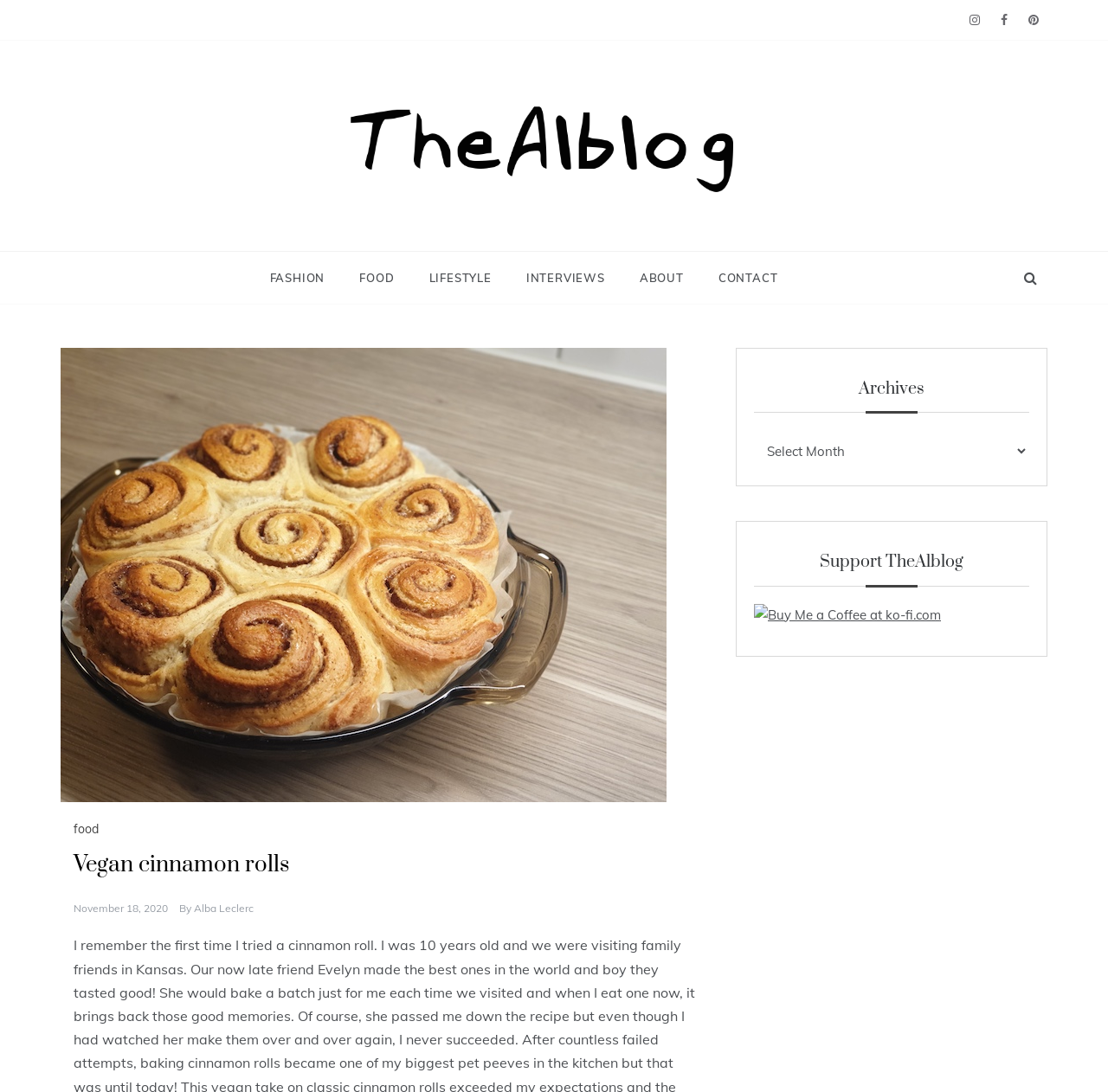How many categories are listed in the top navigation bar?
Use the information from the screenshot to give a comprehensive response to the question.

I counted the number of link elements with text content in the top navigation bar, which are 'FASHION', 'FOOD', 'LIFESTYLE', 'INTERVIEWS', and 'ABOUT', and found that there are 5 categories.